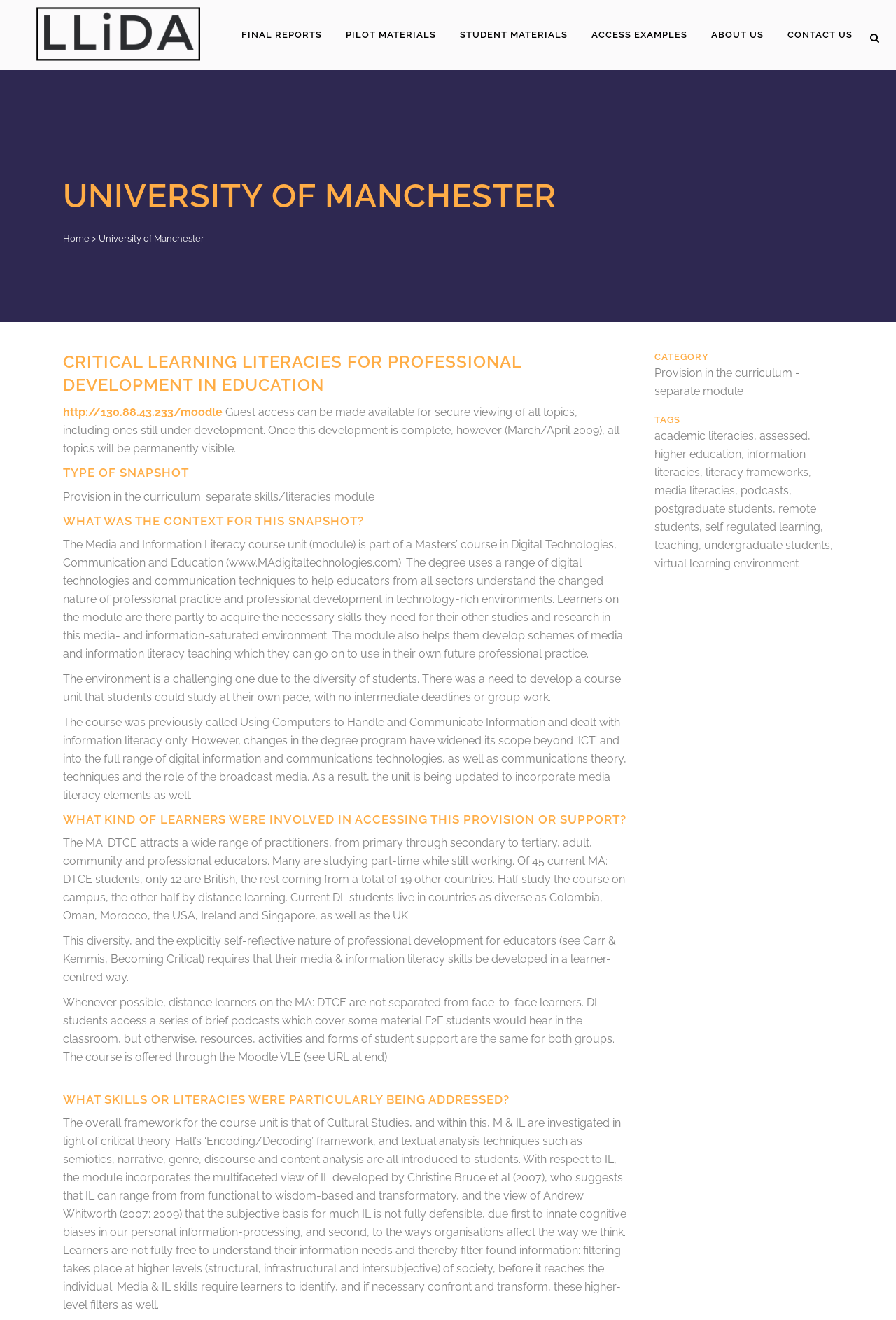Give a one-word or one-phrase response to the question:
What is the name of the university?

University of Manchester